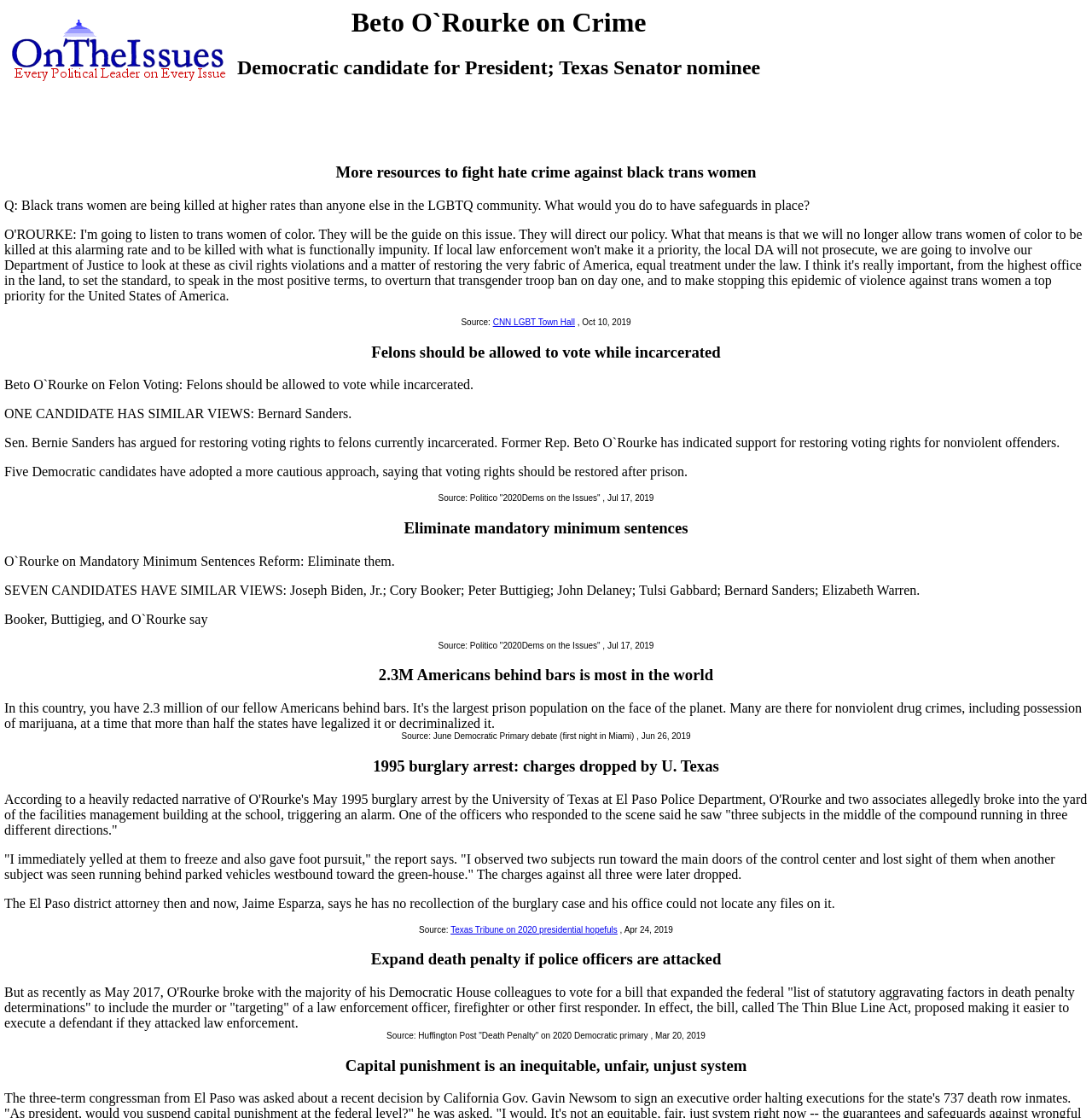Generate the text content of the main heading of the webpage.

Beto O`Rourke on Crime